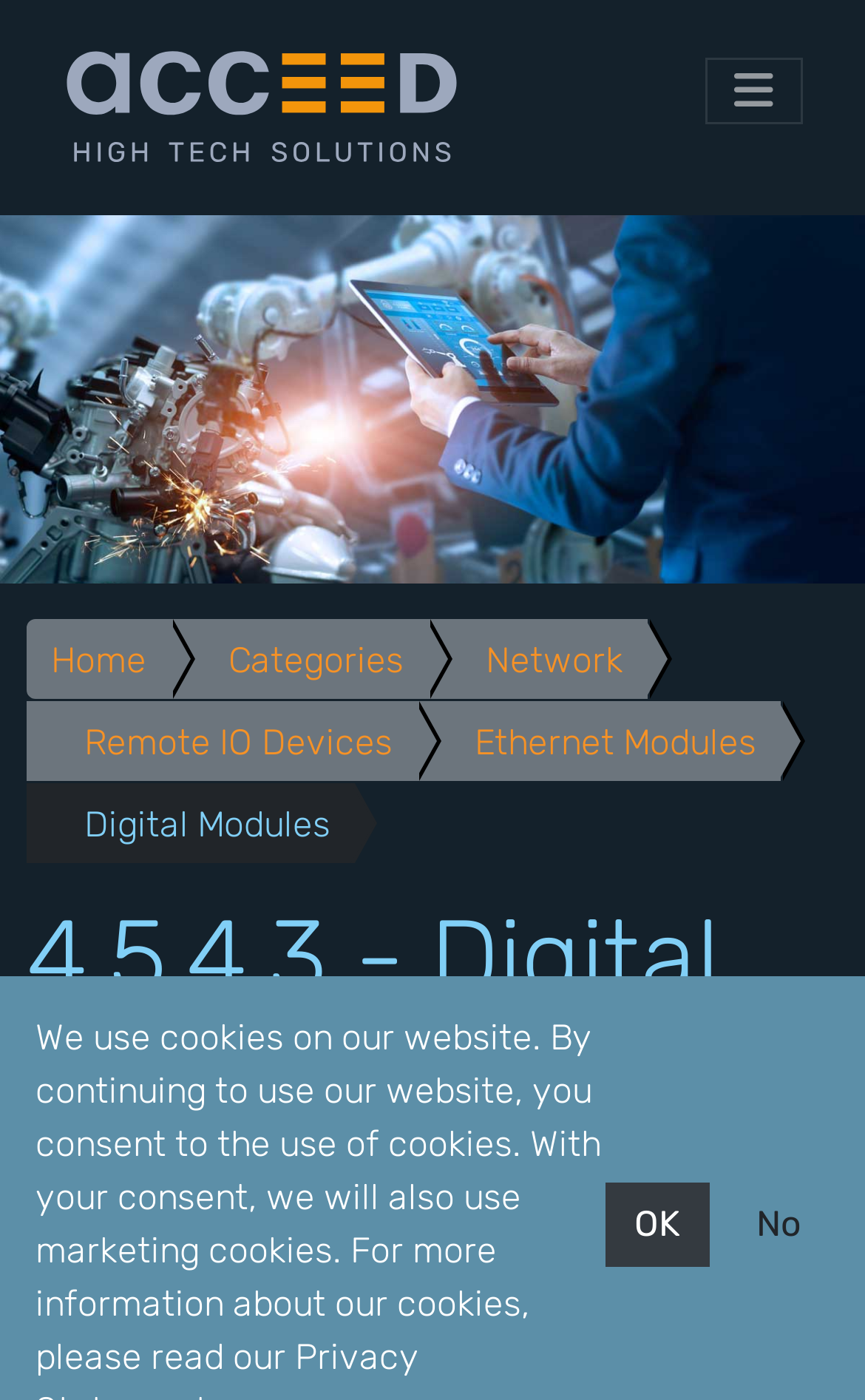Refer to the image and provide a thorough answer to this question:
What is the purpose of the toggle navigation button?

I determined the purpose of the toggle navigation button by looking at its description 'Toggle navigation' and its state 'expanded: False', which suggests that it can be used to expand or collapse the navigation menu.